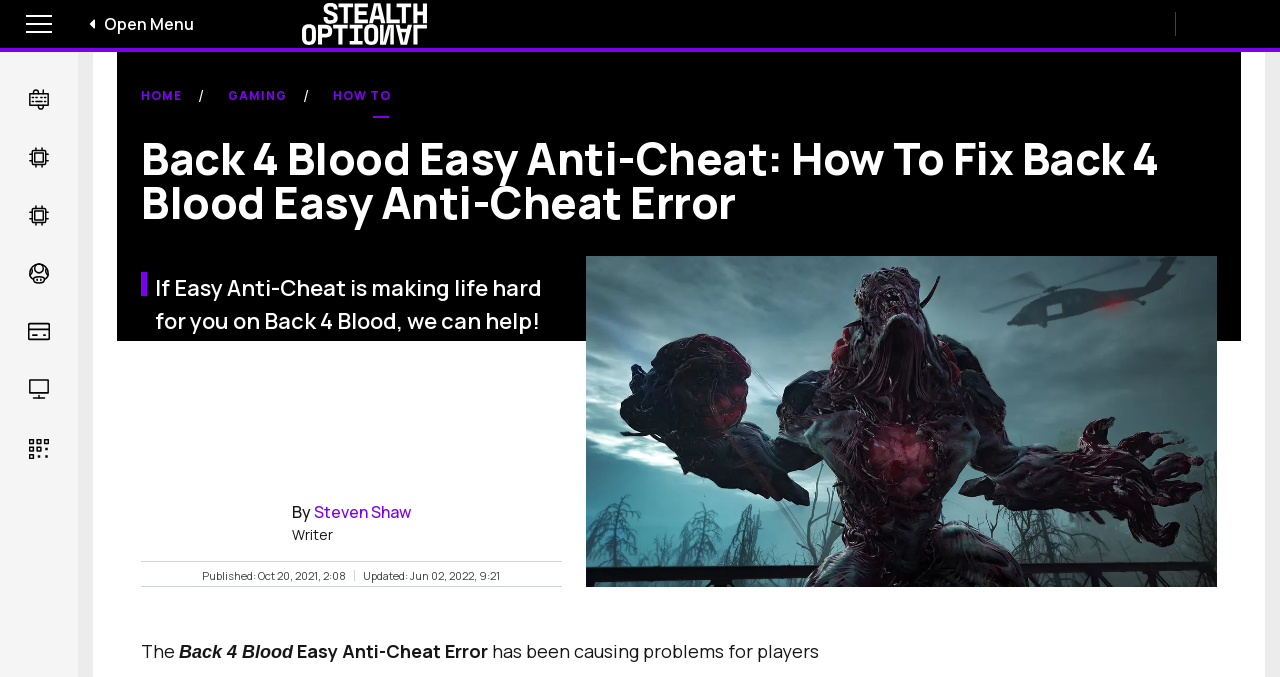Identify the bounding box coordinates of the area you need to click to perform the following instruction: "Open the menu".

[0.0, 0.0, 0.062, 0.071]